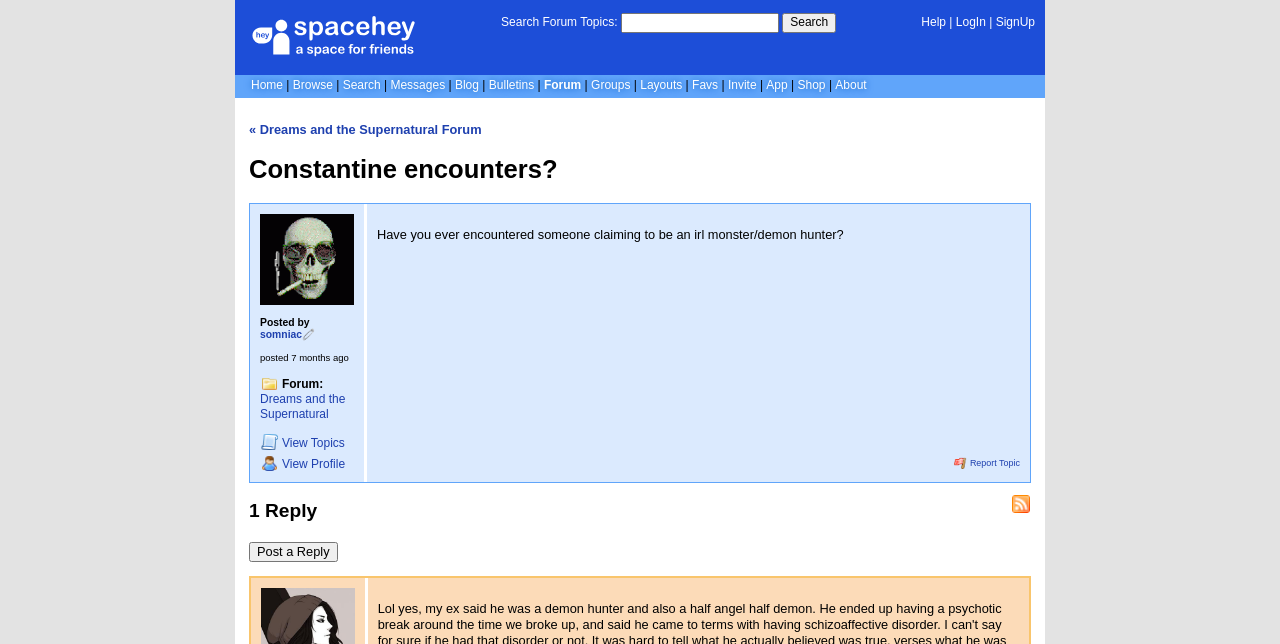Please predict the bounding box coordinates of the element's region where a click is necessary to complete the following instruction: "View the profile of somniac". The coordinates should be represented by four float numbers between 0 and 1, i.e., [left, top, right, bottom].

[0.203, 0.511, 0.246, 0.529]